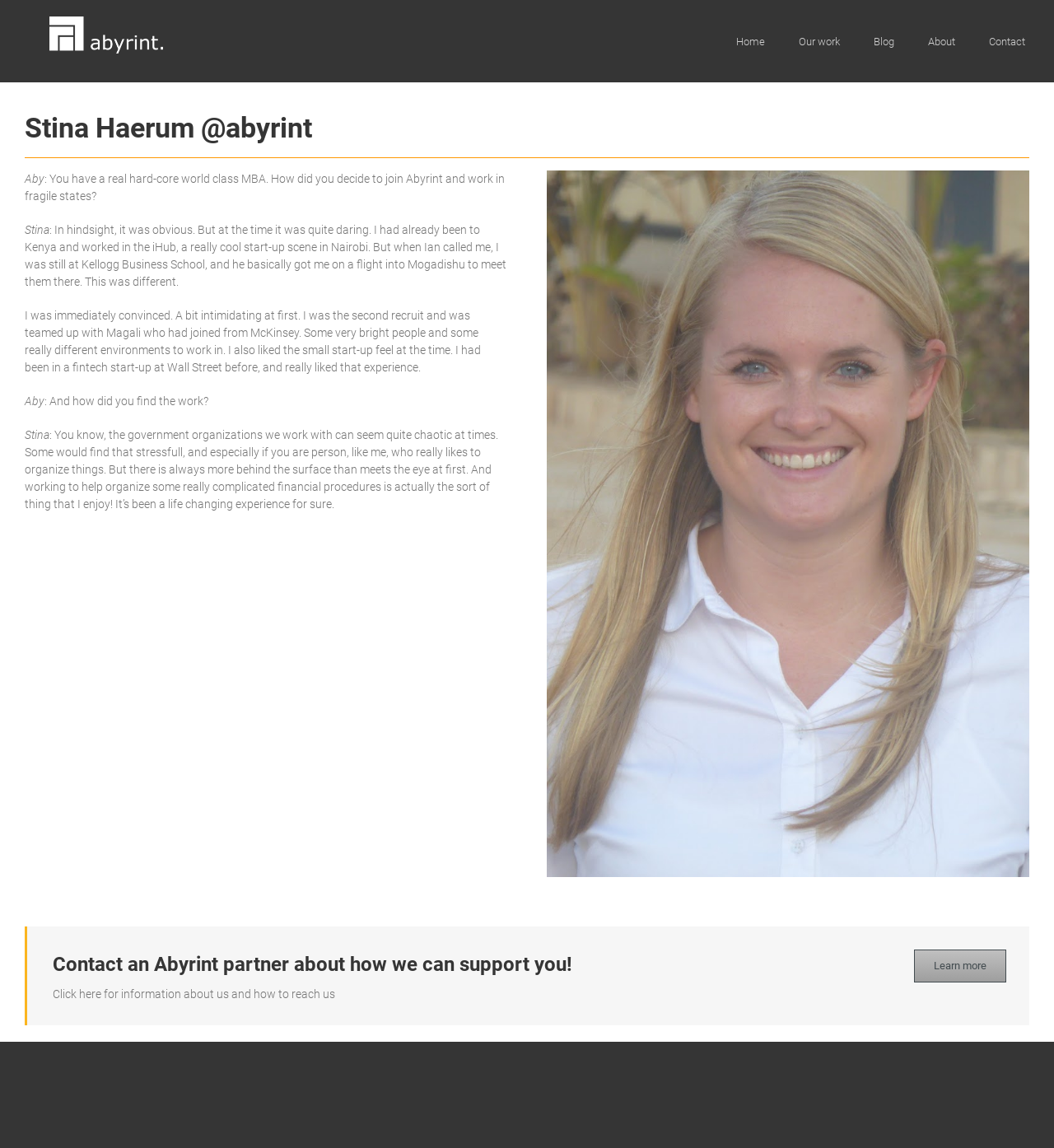Locate the bounding box coordinates of the element that should be clicked to fulfill the instruction: "Click the Abyrint Logo".

[0.047, 0.014, 0.154, 0.047]